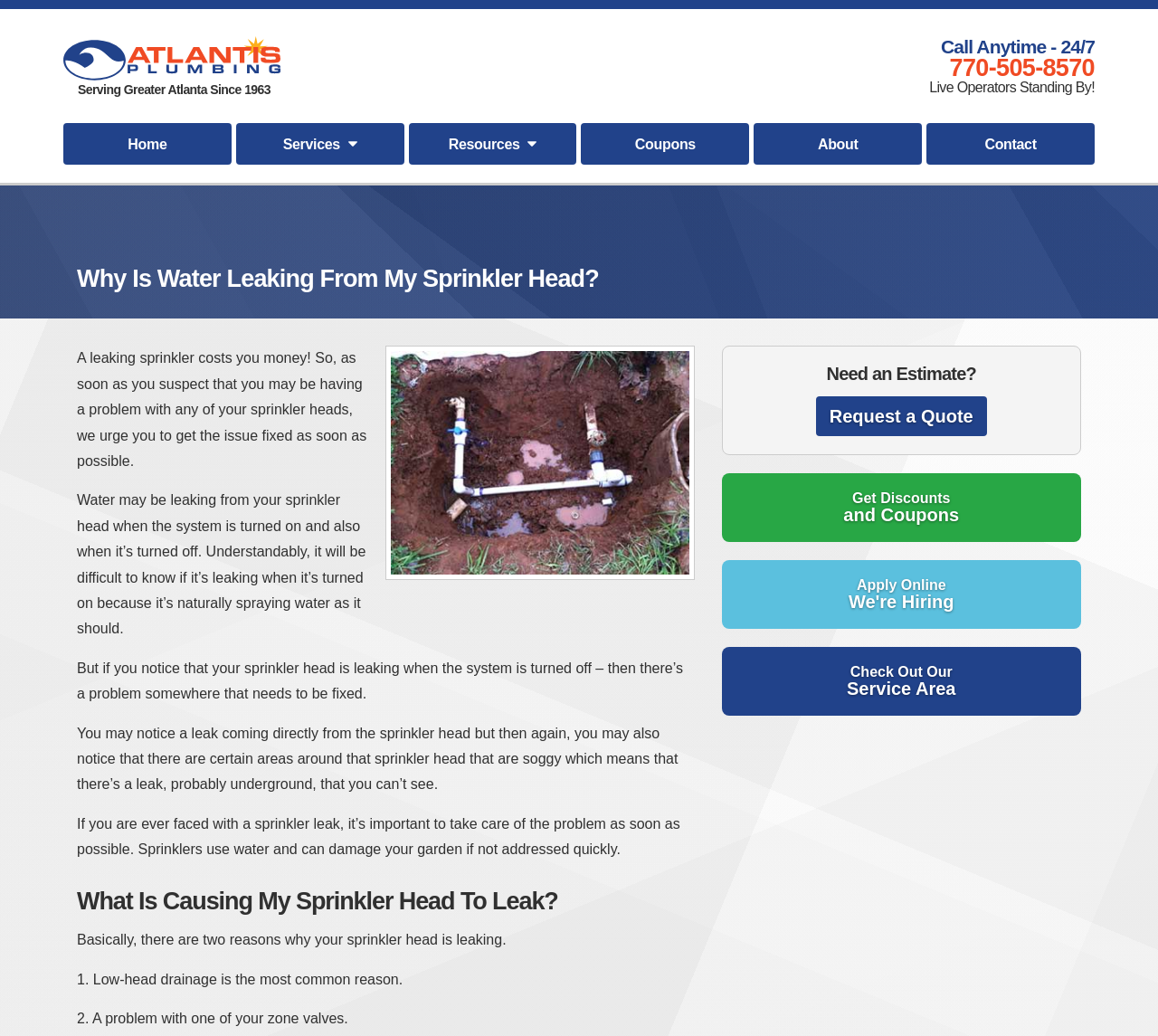Please find the bounding box coordinates of the element that you should click to achieve the following instruction: "Check out the service area". The coordinates should be presented as four float numbers between 0 and 1: [left, top, right, bottom].

[0.623, 0.625, 0.934, 0.691]